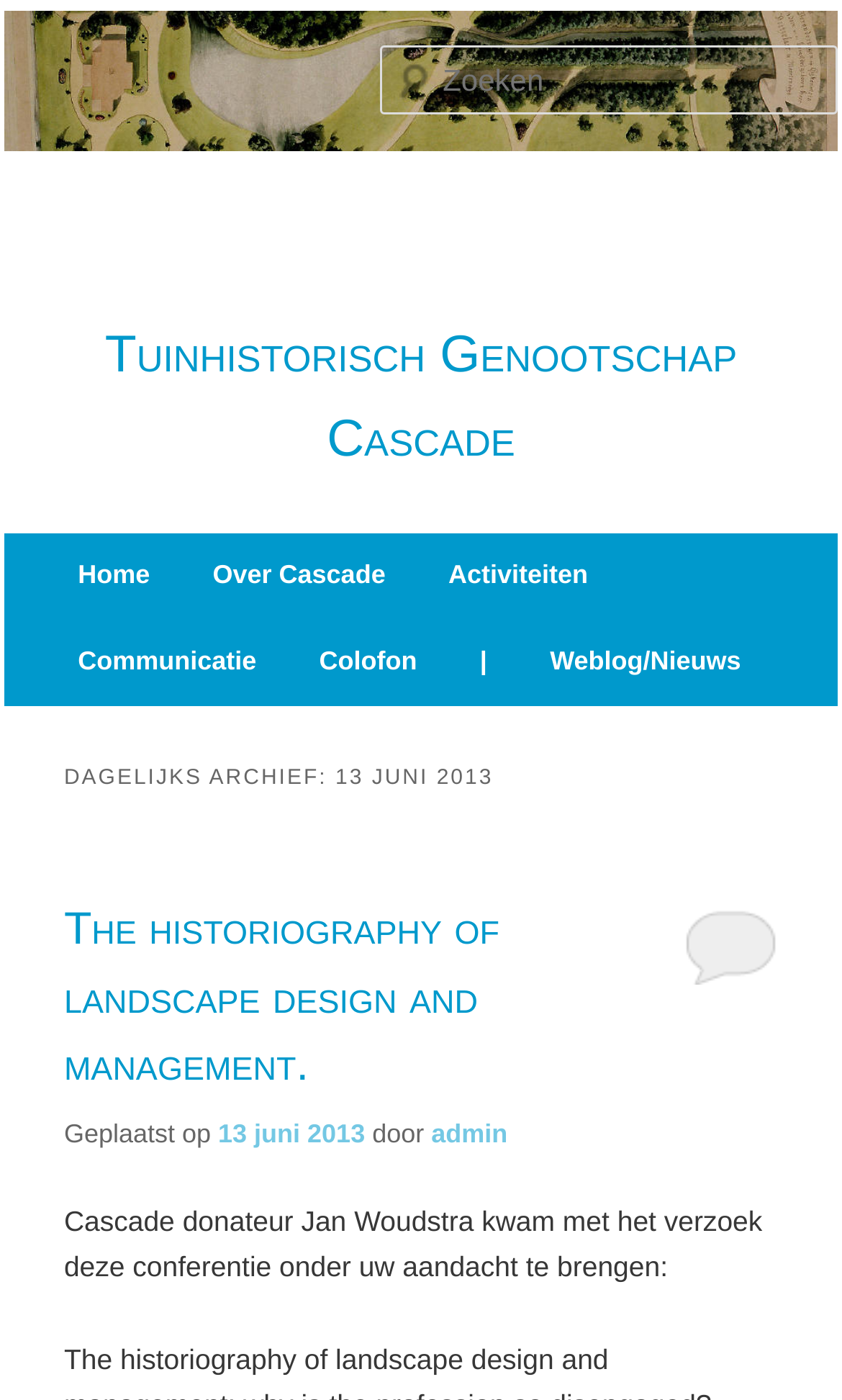Pinpoint the bounding box coordinates of the clickable element needed to complete the instruction: "Go to 'Over Cascade' page". The coordinates should be provided as four float numbers between 0 and 1: [left, top, right, bottom].

[0.215, 0.381, 0.495, 0.443]